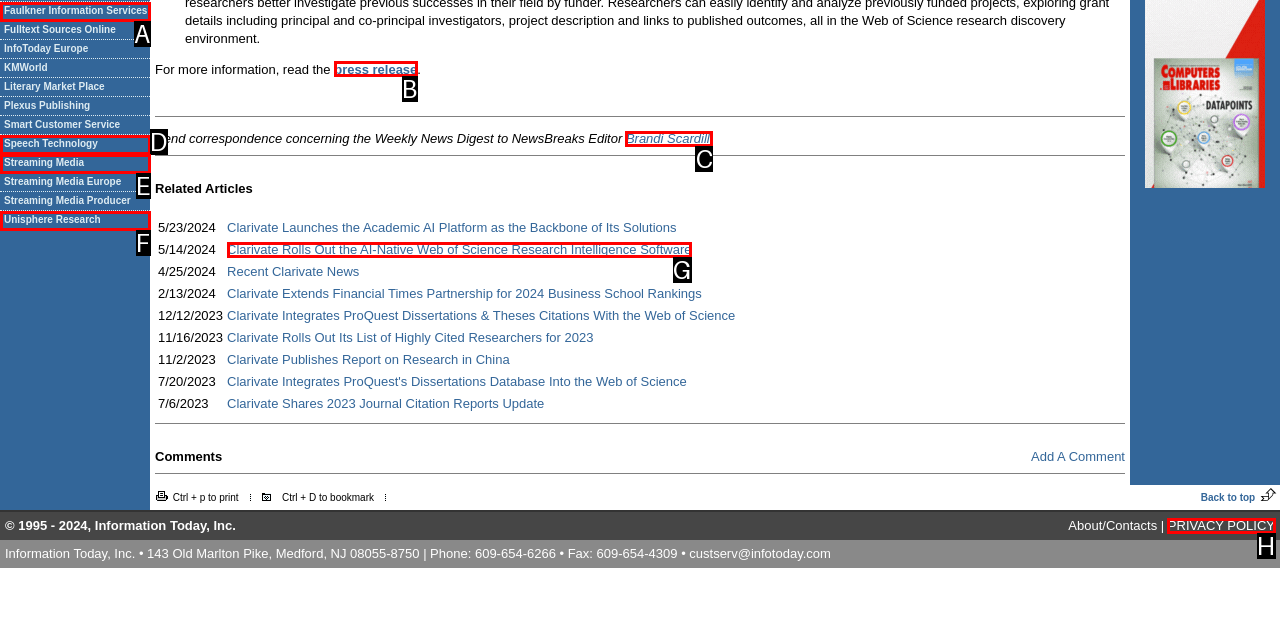Determine which option aligns with the description: PRIVACY POLICY. Provide the letter of the chosen option directly.

H